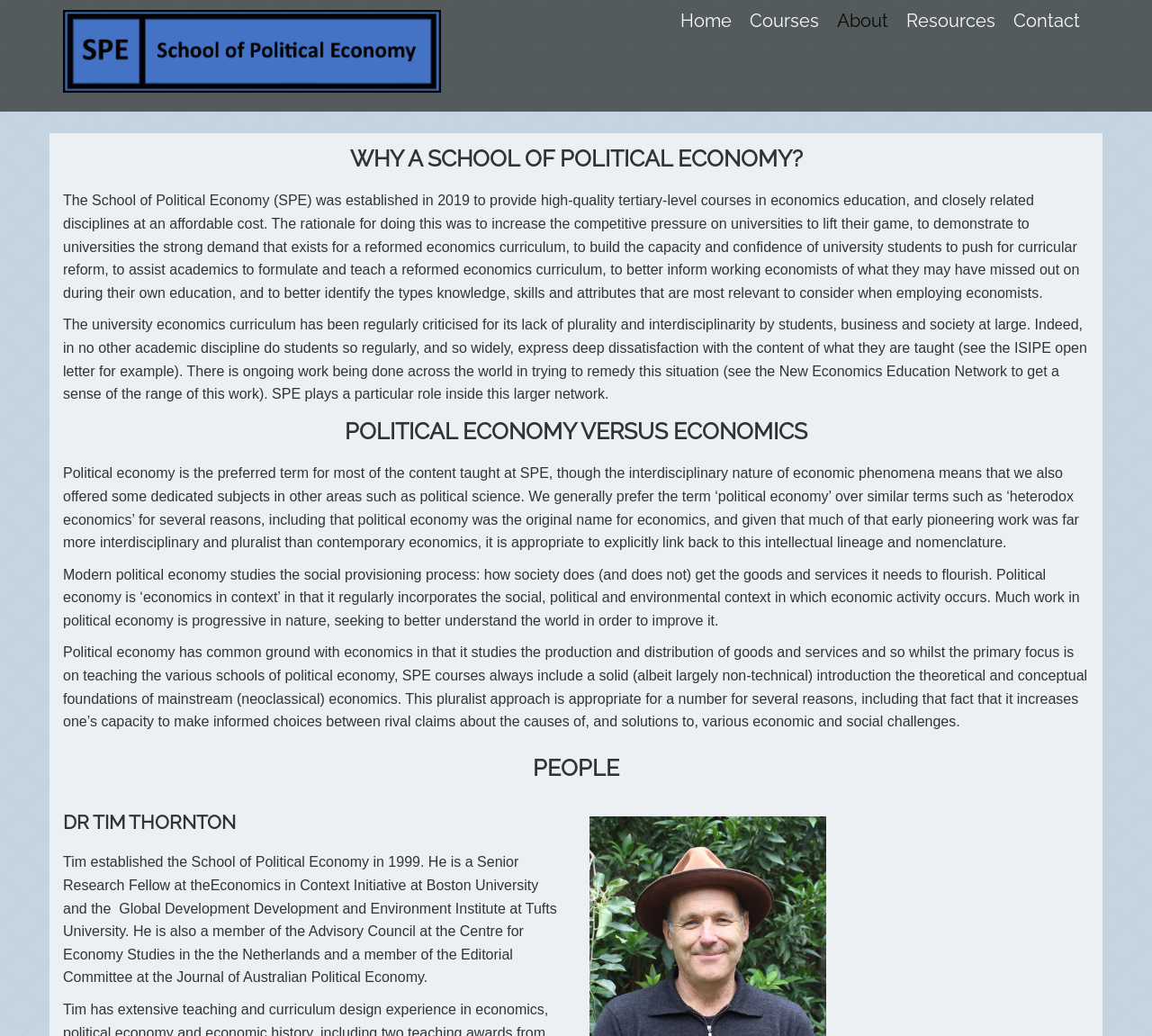Pinpoint the bounding box coordinates of the clickable element needed to complete the instruction: "Click the 'Courses' link". The coordinates should be provided as four float numbers between 0 and 1: [left, top, right, bottom].

[0.643, 0.001, 0.719, 0.039]